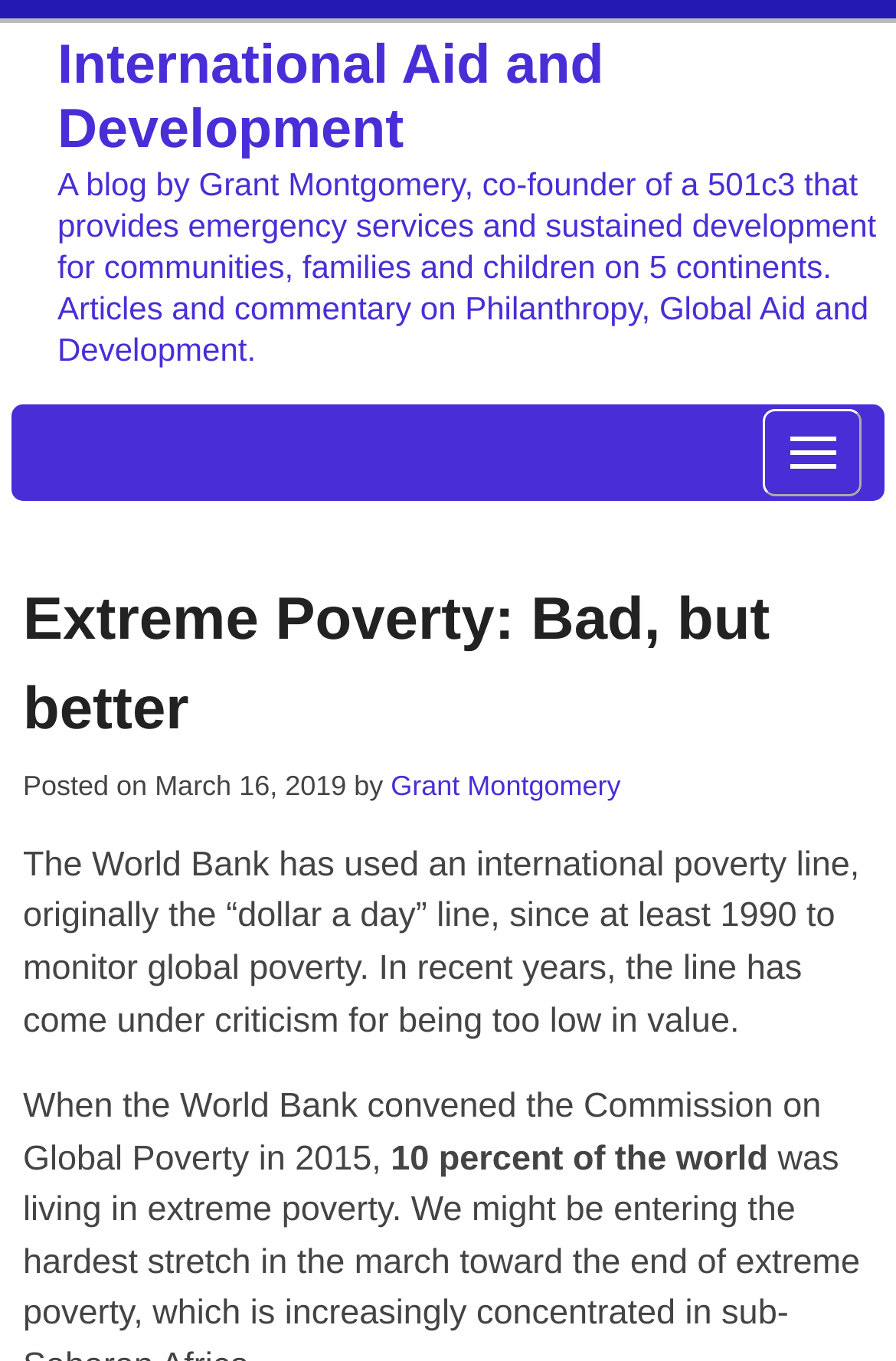Provide an in-depth caption for the elements present on the webpage.

This webpage is a blog post titled "Extreme Poverty: Bad, but better" by Grant Montgomery, co-founder of a 501c3 organization that provides emergency services and sustained development for communities, families, and children on 5 continents. The blog post focuses on international aid and development, particularly on the topic of global poverty.

At the top of the page, there is a link to "International Aid and Development" on the left side, followed by a brief description of the blog and its author. On the right side, there is a "Menu" button with an icon.

Below the top section, the main content of the blog post begins with a heading that repeats the title "Extreme Poverty: Bad, but better". The post is dated March 16, 2019, and is written by Grant Montgomery. The article discusses the World Bank's international poverty line, which has been criticized for being too low in value. The text is divided into paragraphs, with the first paragraph explaining the World Bank's poverty line and the second paragraph mentioning the Commission on Global Poverty convened in 2015. A statistic is highlighted, stating that 10 percent of the world's population is affected by poverty.

There are no images in the main content of the blog post, but there is a "Menu" icon on the top right side of the page.